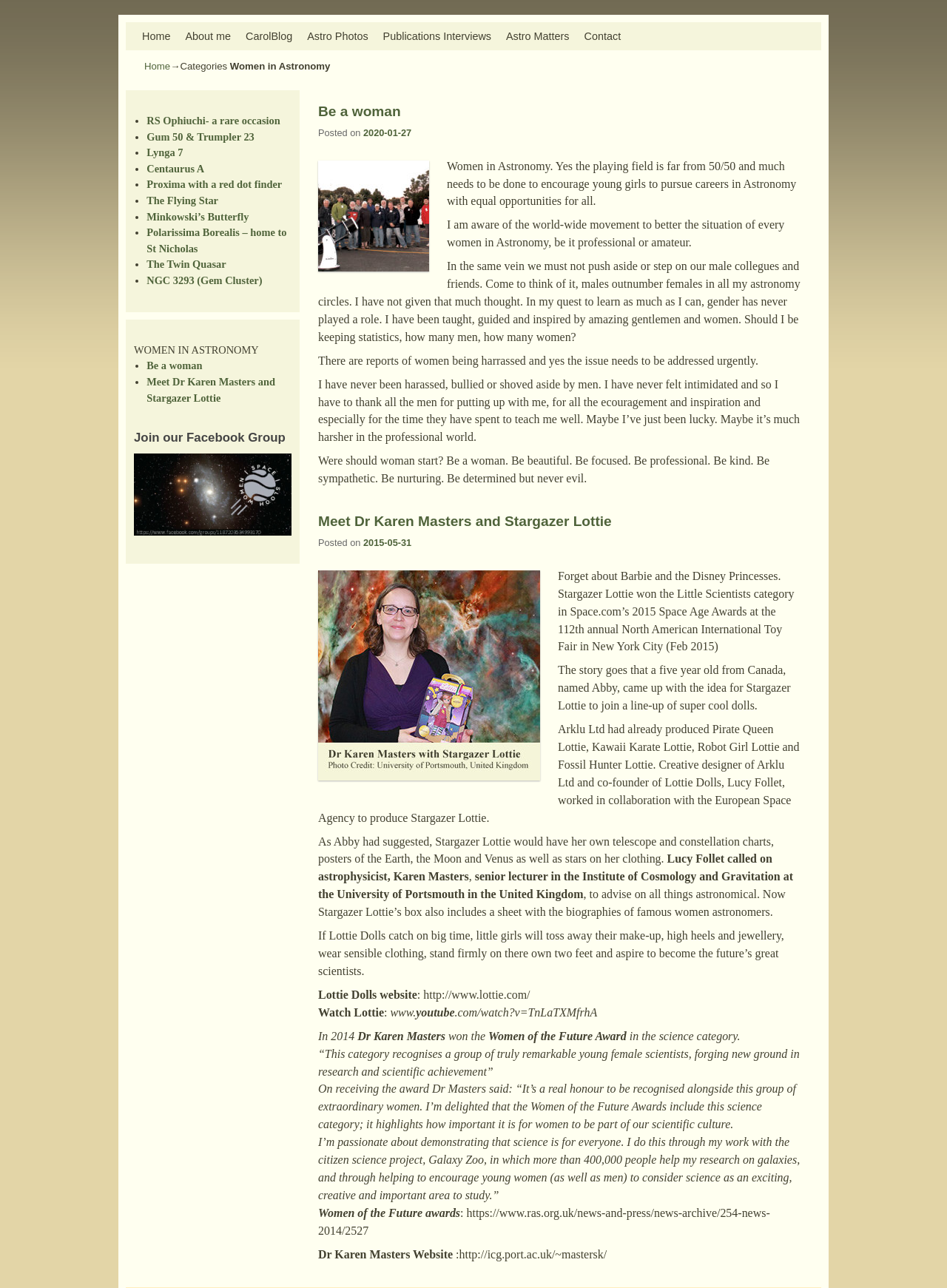Provide the bounding box coordinates of the HTML element described by the text: "The Twin Quasar".

[0.155, 0.201, 0.239, 0.21]